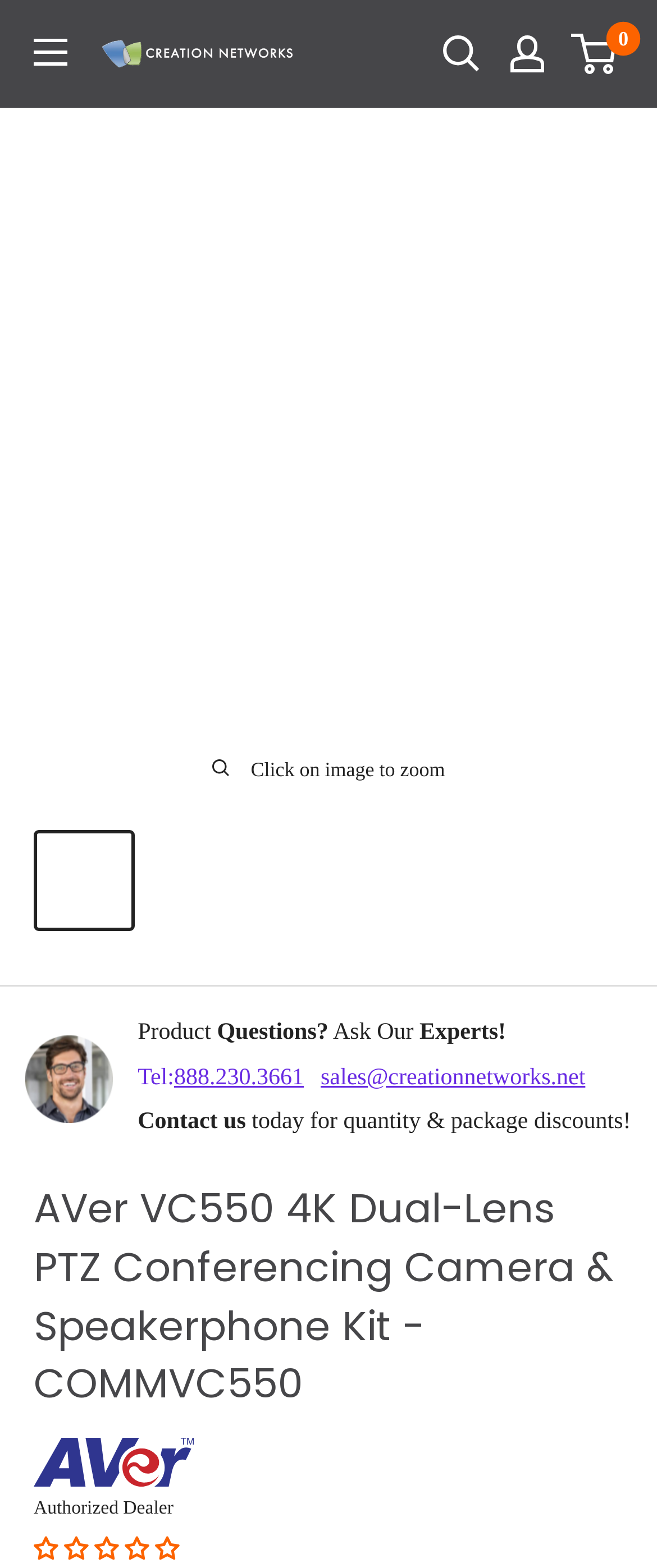Determine the bounding box coordinates for the UI element described. Format the coordinates as (top-left x, top-left y, bottom-right x, bottom-right y) and ensure all values are between 0 and 1. Element description: aria-label="My account"

[0.777, 0.023, 0.828, 0.046]